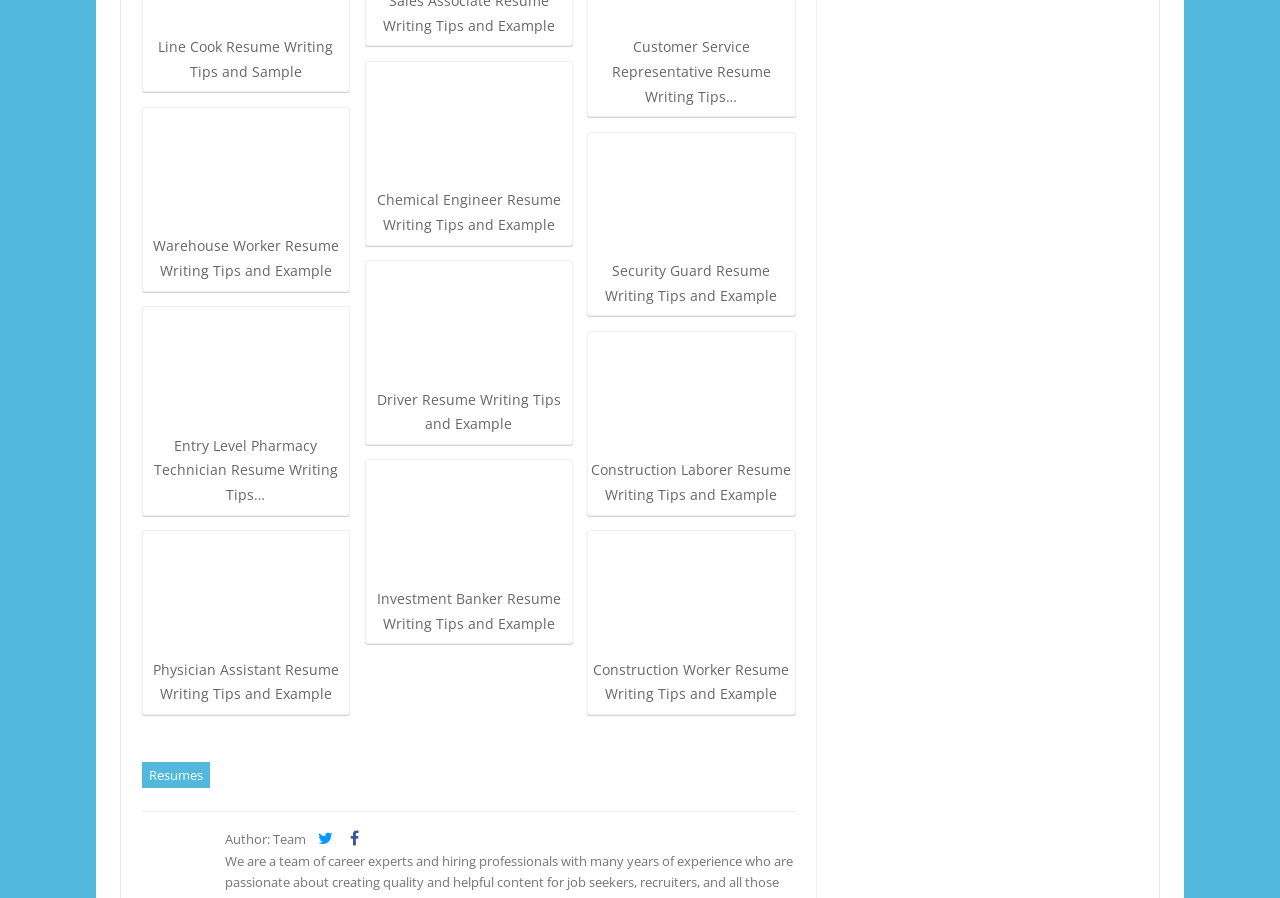Locate the bounding box coordinates of the element I should click to achieve the following instruction: "Go to resumes page".

[0.111, 0.848, 0.164, 0.877]